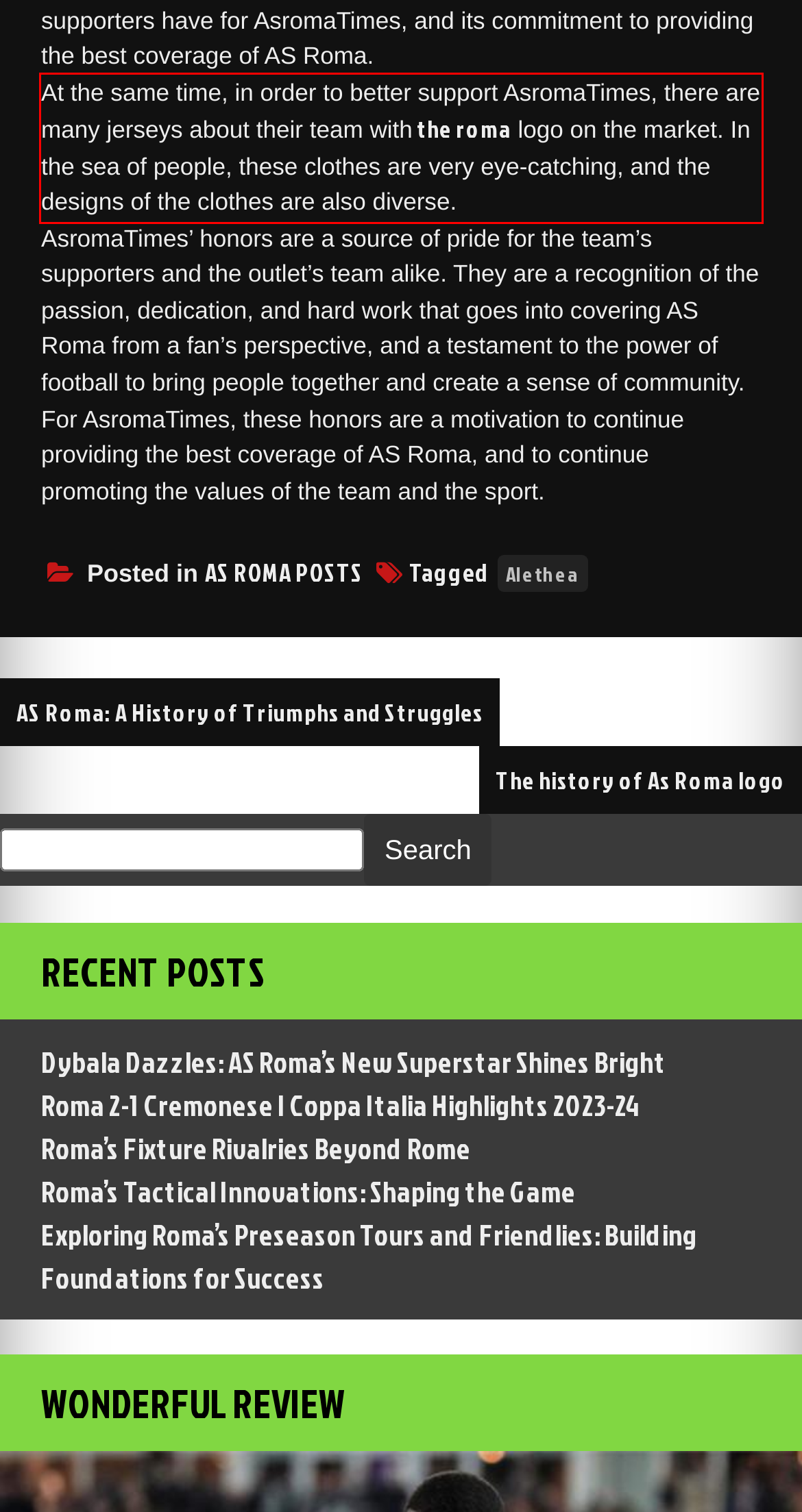Look at the webpage screenshot and recognize the text inside the red bounding box.

At the same time, in order to better support AsromaTimes, there are many jerseys about their team with the roma logo on the market. In the sea of people, these clothes are very eye-catching, and the designs of the clothes are also diverse.